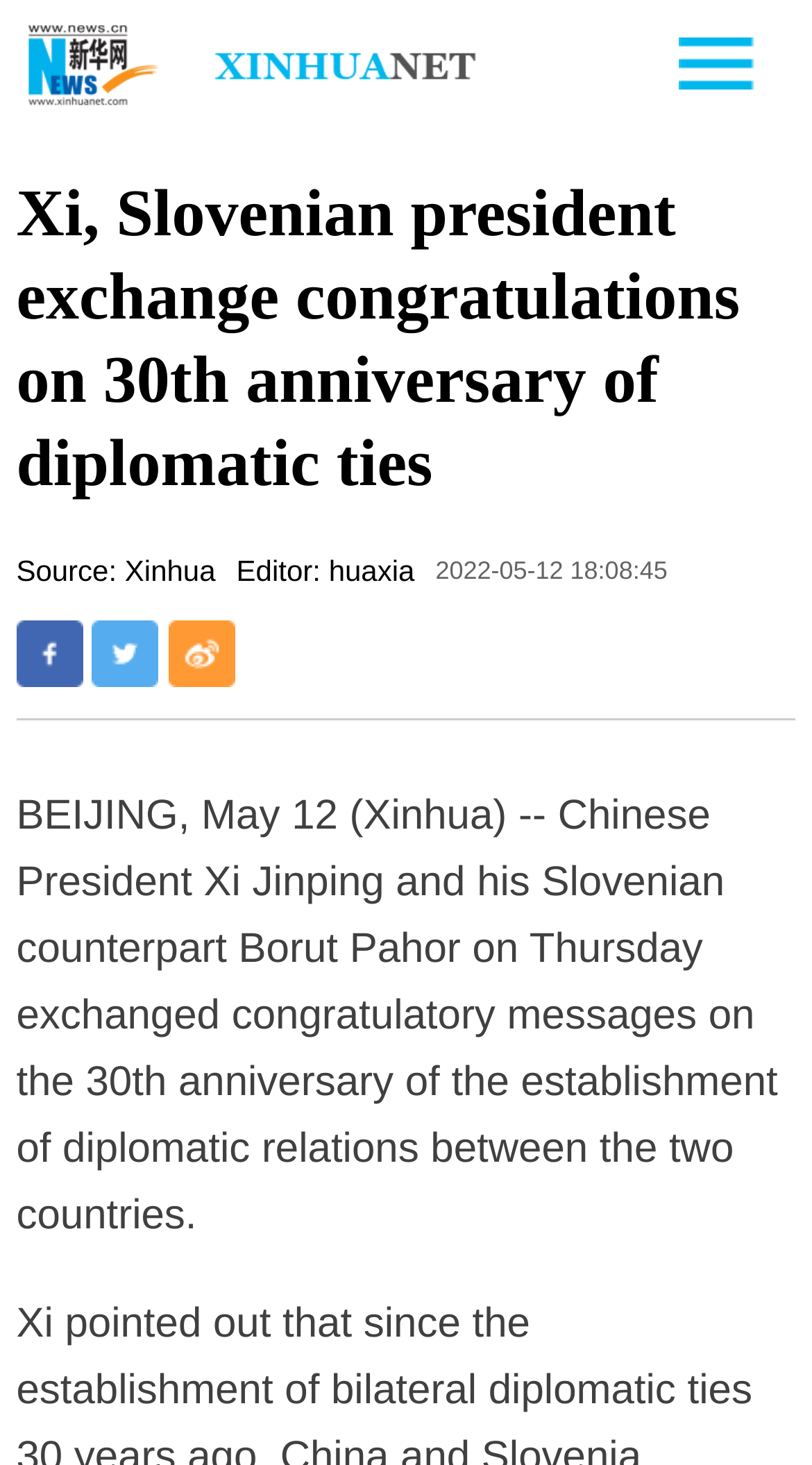What is the name of the Slovenian president mentioned in the article?
Please respond to the question with a detailed and thorough explanation.

I found the answer by reading the article content, specifically the sentence 'Chinese President Xi Jinping and his Slovenian counterpart Borut Pahor on Thursday exchanged congratulatory messages...' which mentions the name of the Slovenian president.